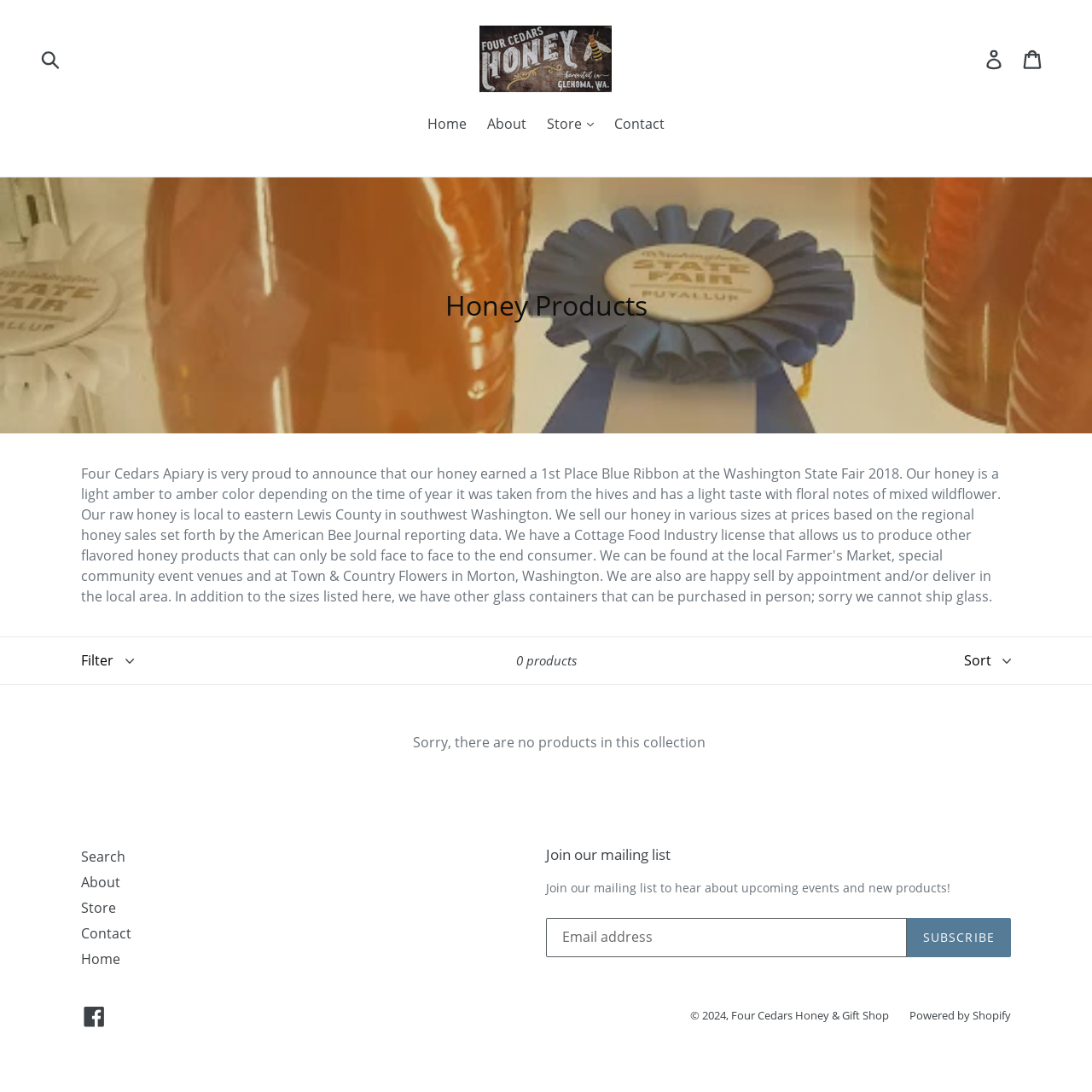Generate a comprehensive caption for the webpage you are viewing.

The webpage is about Four Cedars Honey & Gift Shop, with a focus on their honey products. At the top, there is a search bar with a submit button, followed by a logo image and links to log in and view the cart. The main navigation menu is located below, with links to Home, About, Store, and Contact.

The main content area is divided into two sections. The top section has a heading "Collection: Honey Products" and a filter and sort feature, with a message indicating that there are no products in this collection. 

Below this section, there is a call-to-action to join the mailing list, with a text box and a subscribe button. Additionally, there are links to social media, a copyright notice, and a mention of the website being powered by Shopify.

Throughout the page, there are several links and buttons, including a link to the homepage, about page, store, and contact page, as well as a search link and links to Facebook and other external sites.